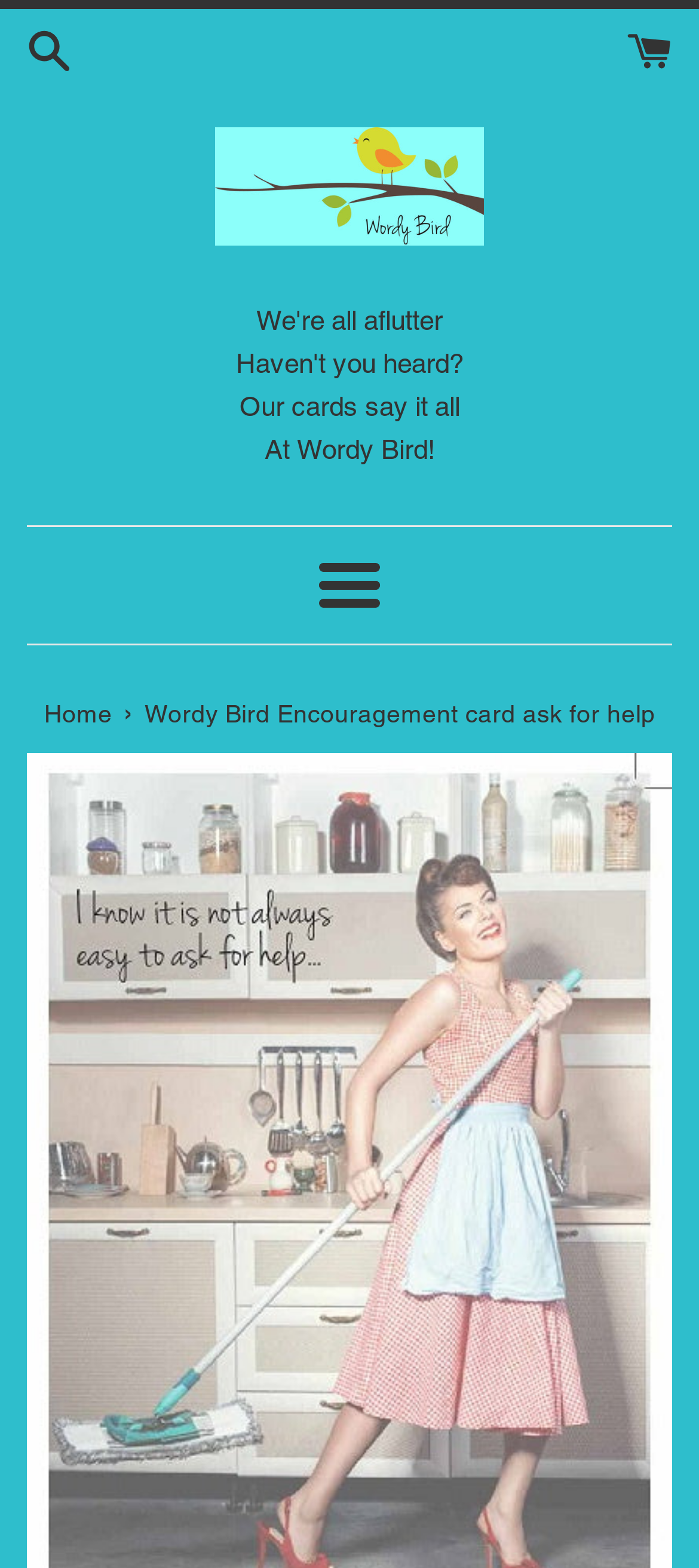What is the purpose of the card?
Respond with a short answer, either a single word or a phrase, based on the image.

To ask for help